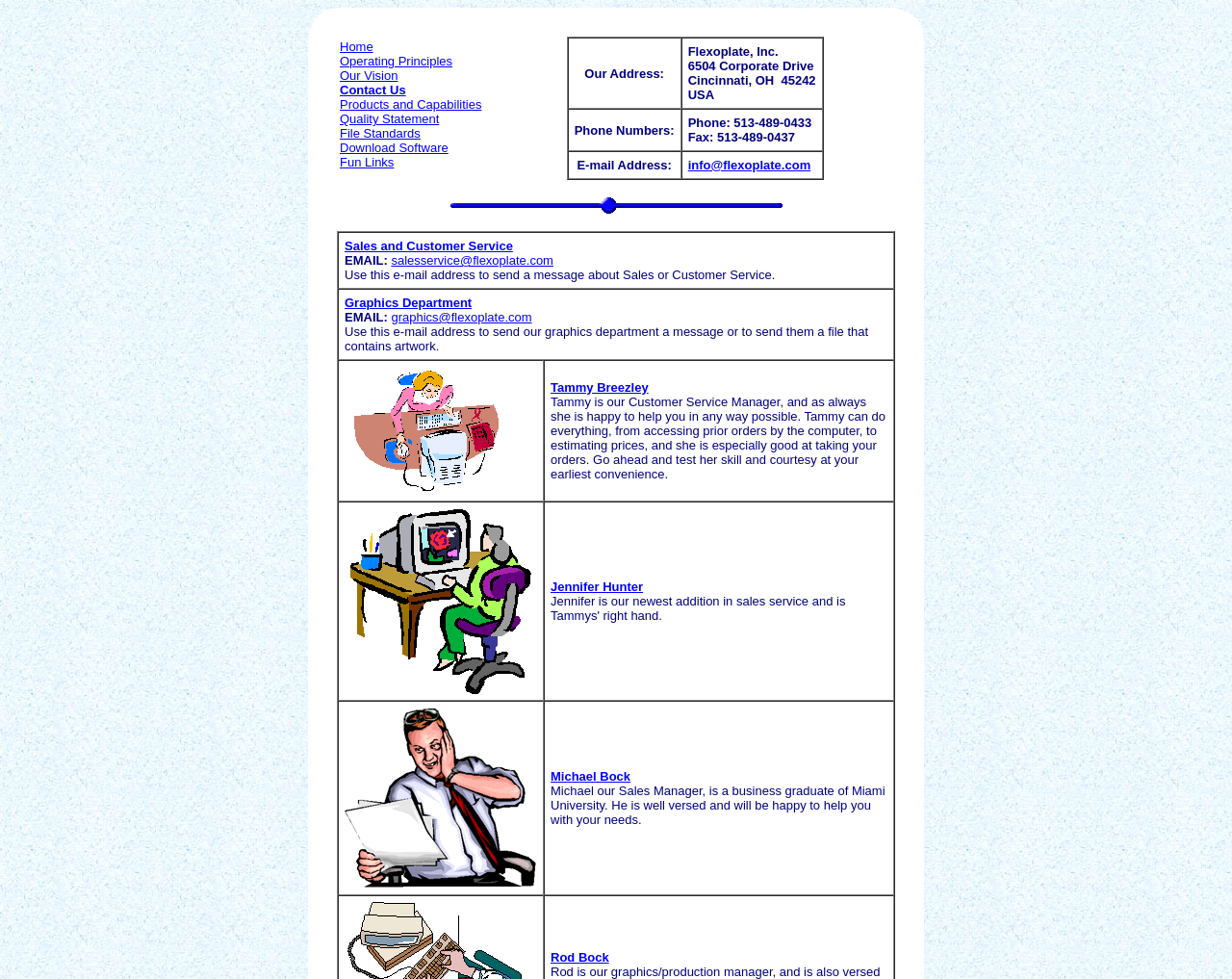What is the phone number for fax?
Look at the screenshot and give a one-word or phrase answer.

513-489-0437